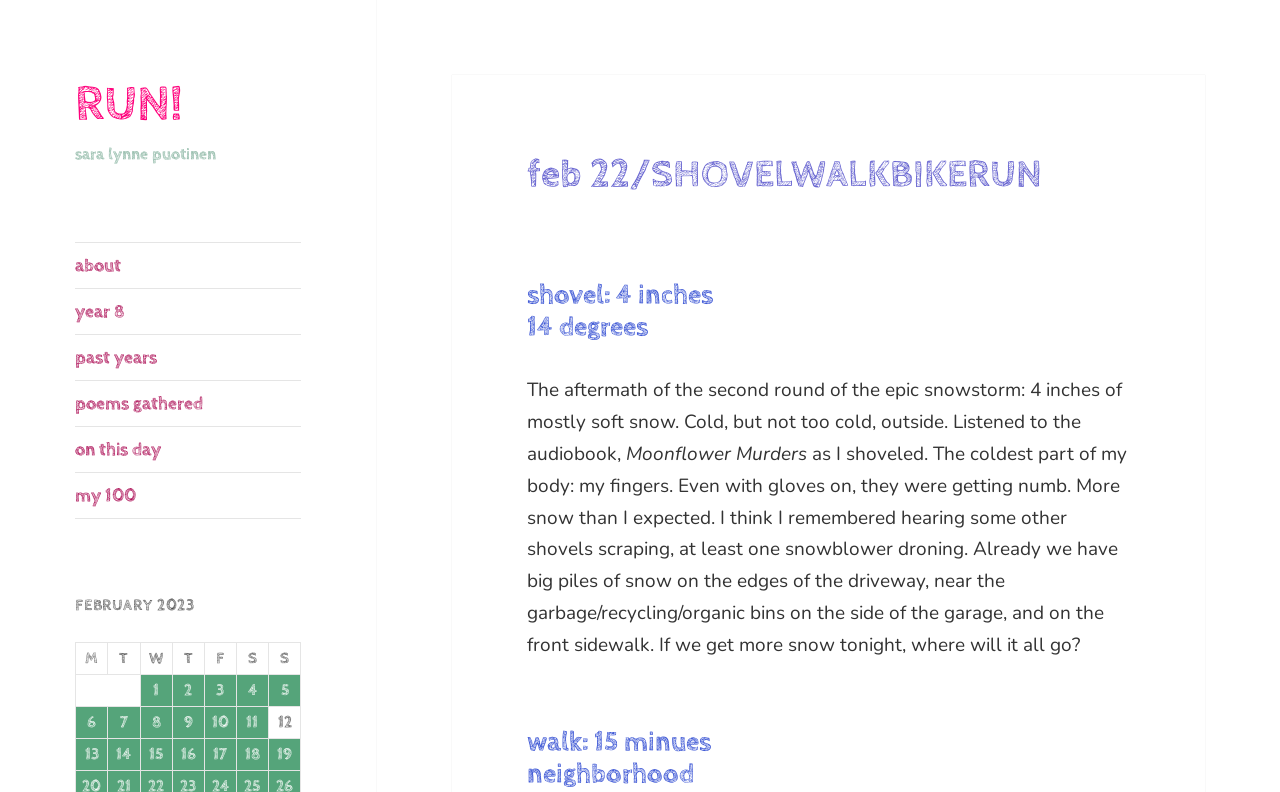Please find the bounding box coordinates of the clickable region needed to complete the following instruction: "Read 'shovel: 4 inches 14 degrees' article". The bounding box coordinates must consist of four float numbers between 0 and 1, i.e., [left, top, right, bottom].

[0.412, 0.311, 0.882, 0.433]